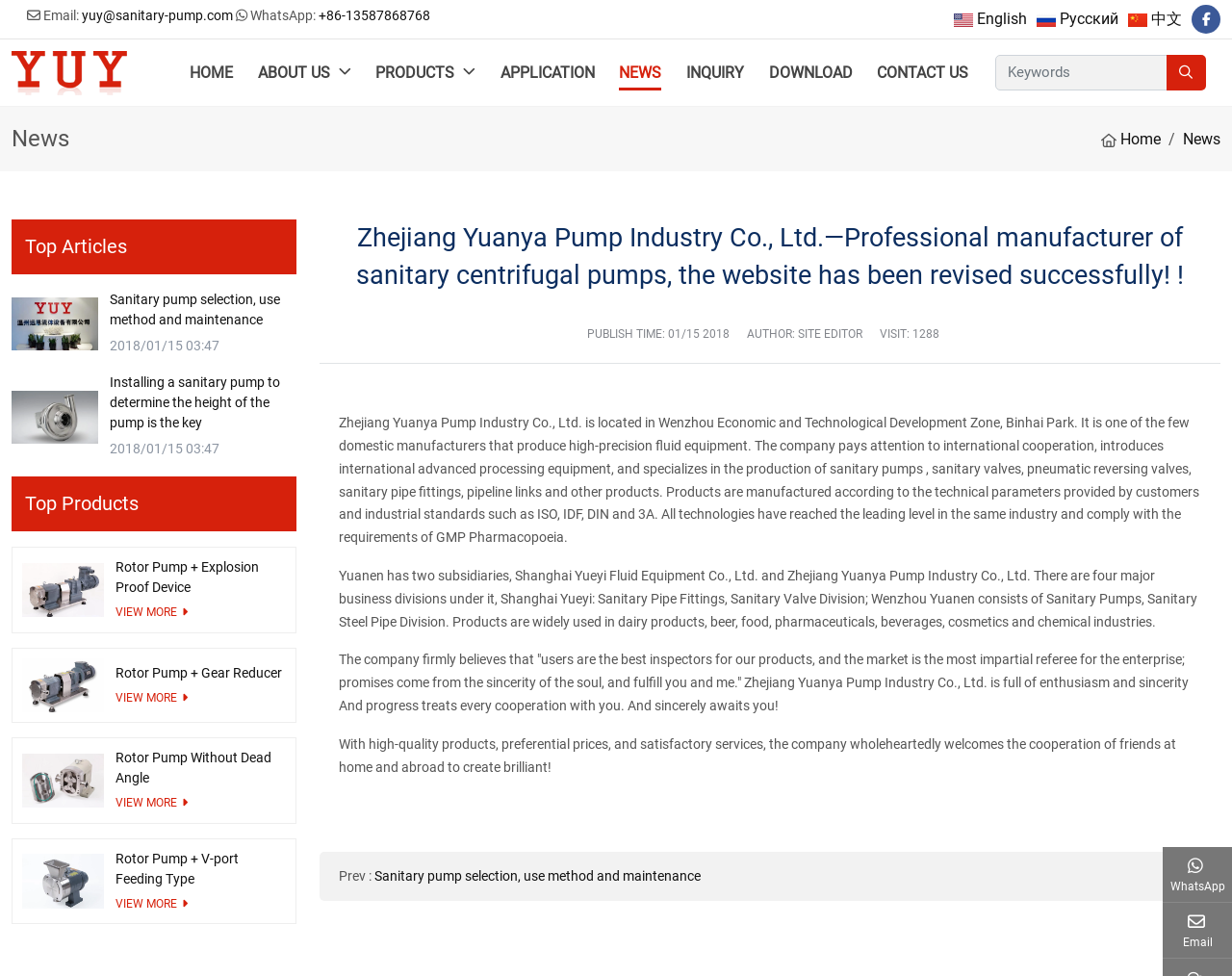Extract the main headline from the webpage and generate its text.

Zhejiang Yuanya Pump Industry Co., Ltd.—Professional manufacturer of sanitary centrifugal pumps, the website has been revised successfully! !